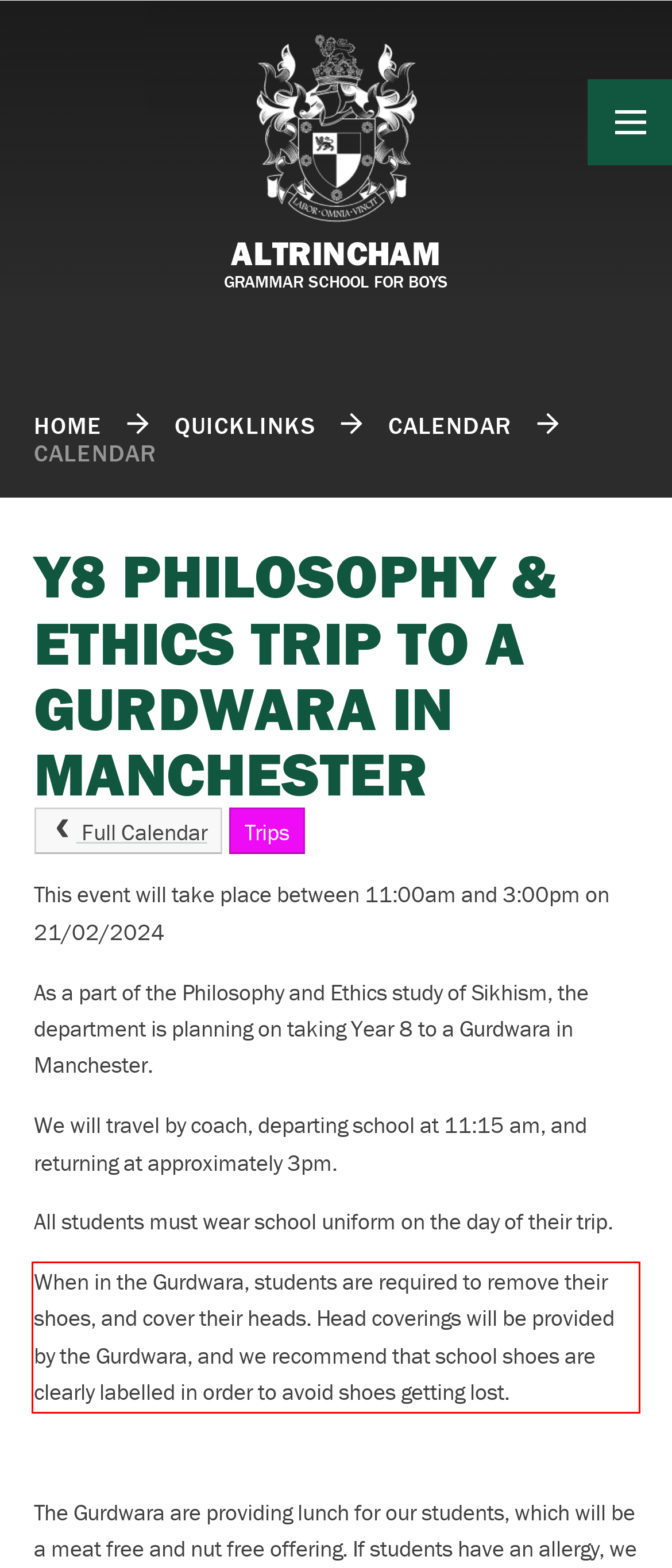Identify the text inside the red bounding box on the provided webpage screenshot by performing OCR.

When in the Gurdwara, students are required to remove their shoes, and cover their heads. Head coverings will be provided by the Gurdwara, and we recommend that school shoes are clearly labelled in order to avoid shoes getting lost.